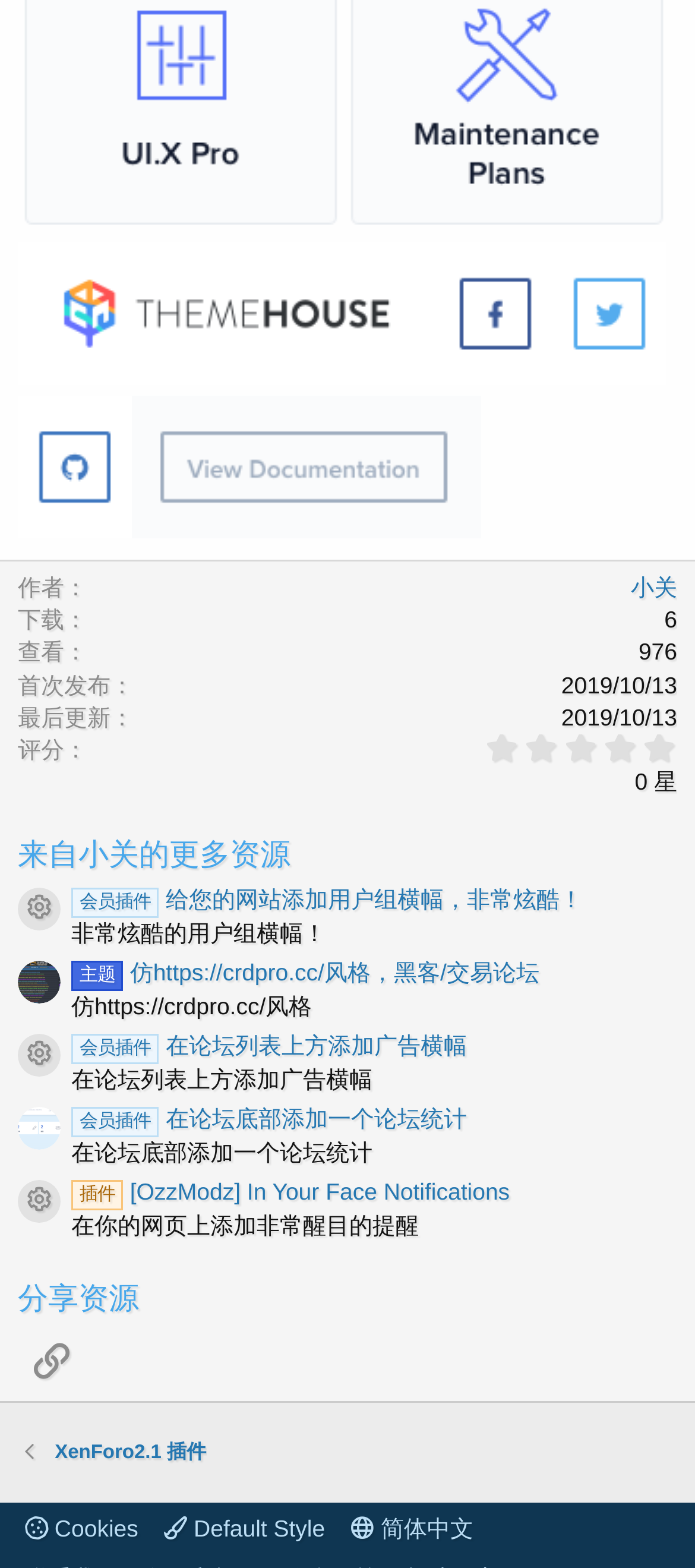Highlight the bounding box coordinates of the element that should be clicked to carry out the following instruction: "Visit the forum statistics". The coordinates must be given as four float numbers ranging from 0 to 1, i.e., [left, top, right, bottom].

[0.026, 0.706, 0.087, 0.733]